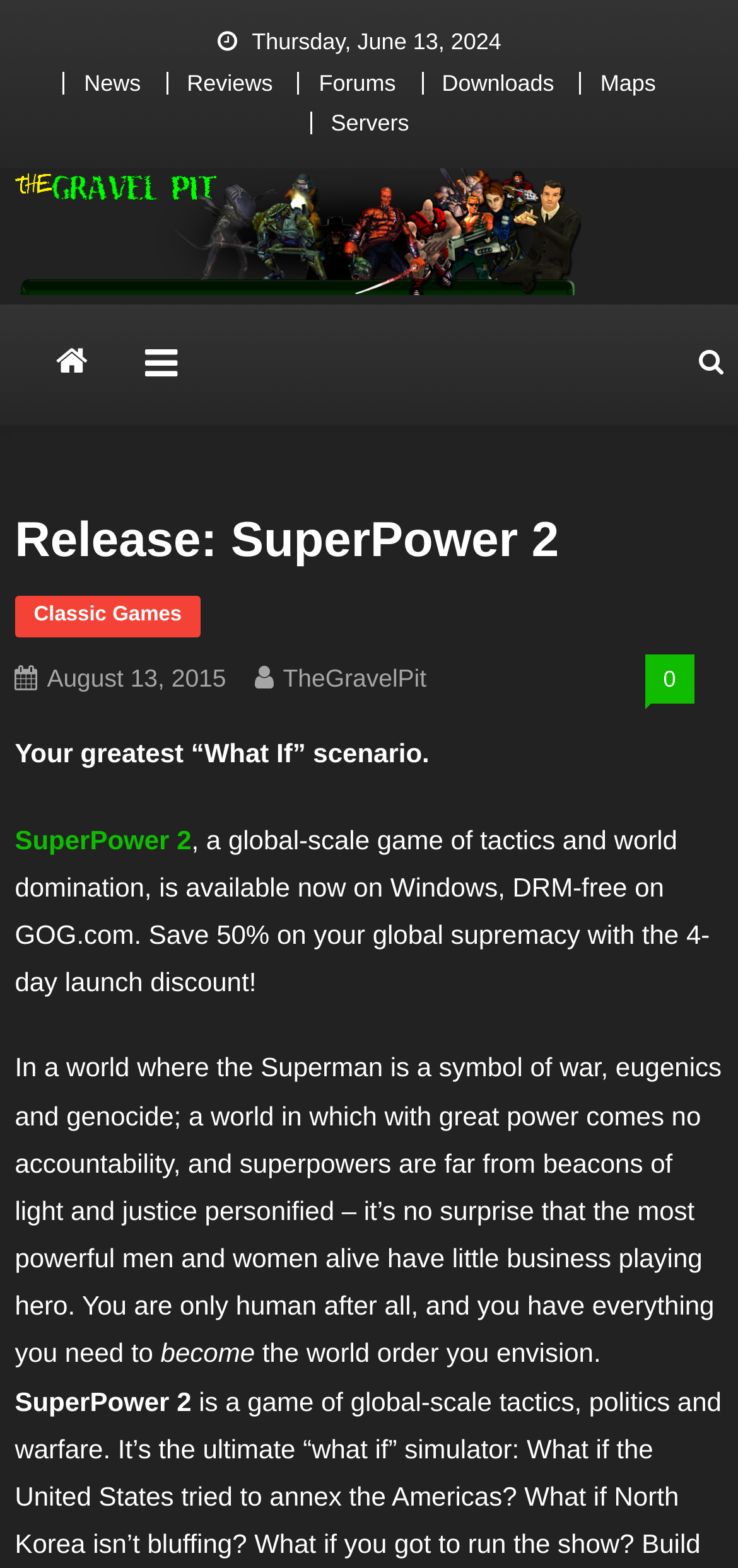Determine the primary headline of the webpage.

Release: SuperPower 2